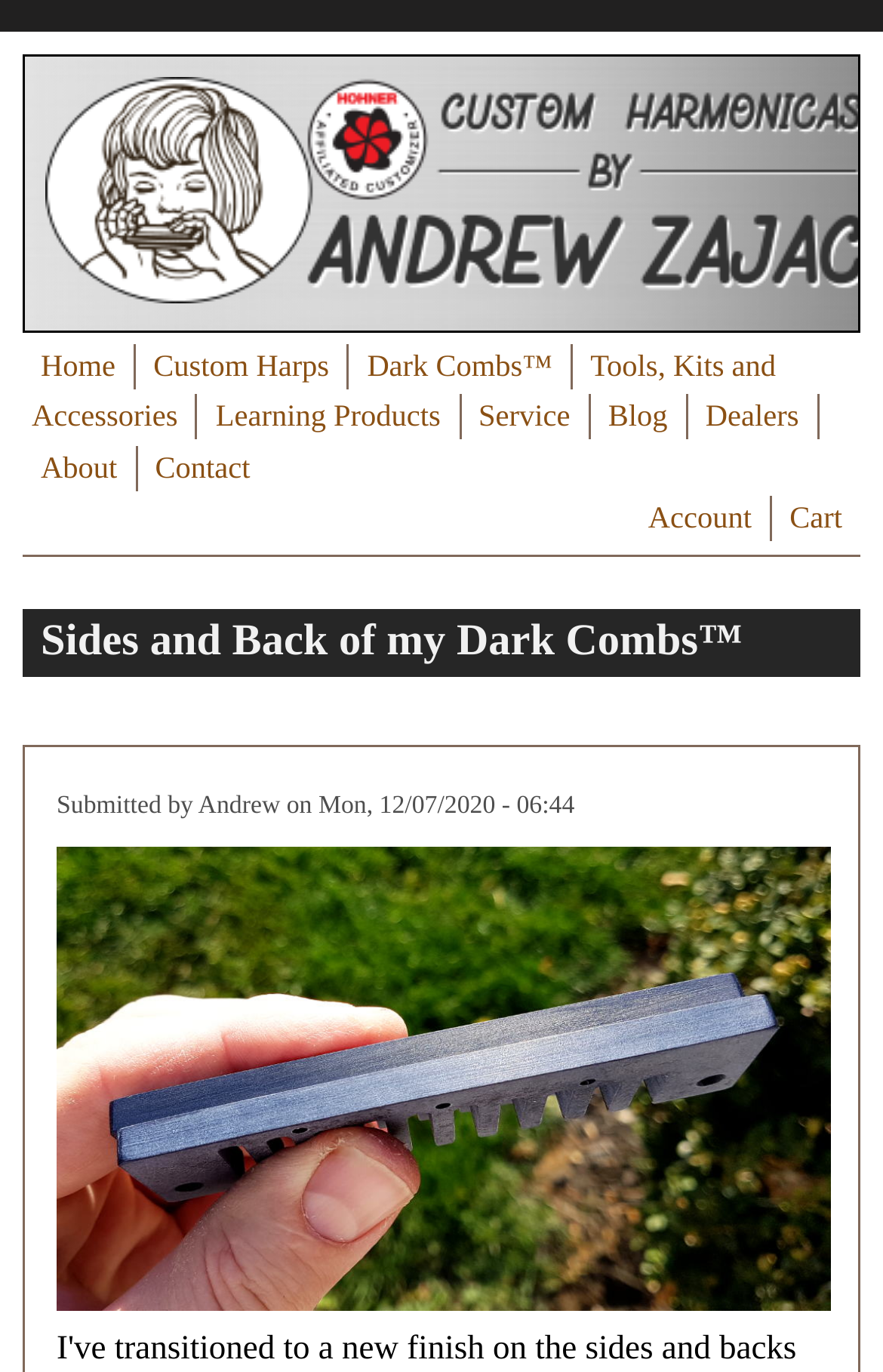Find the bounding box coordinates of the UI element according to this description: "Skip to main content".

[0.0, 0.023, 0.319, 0.025]